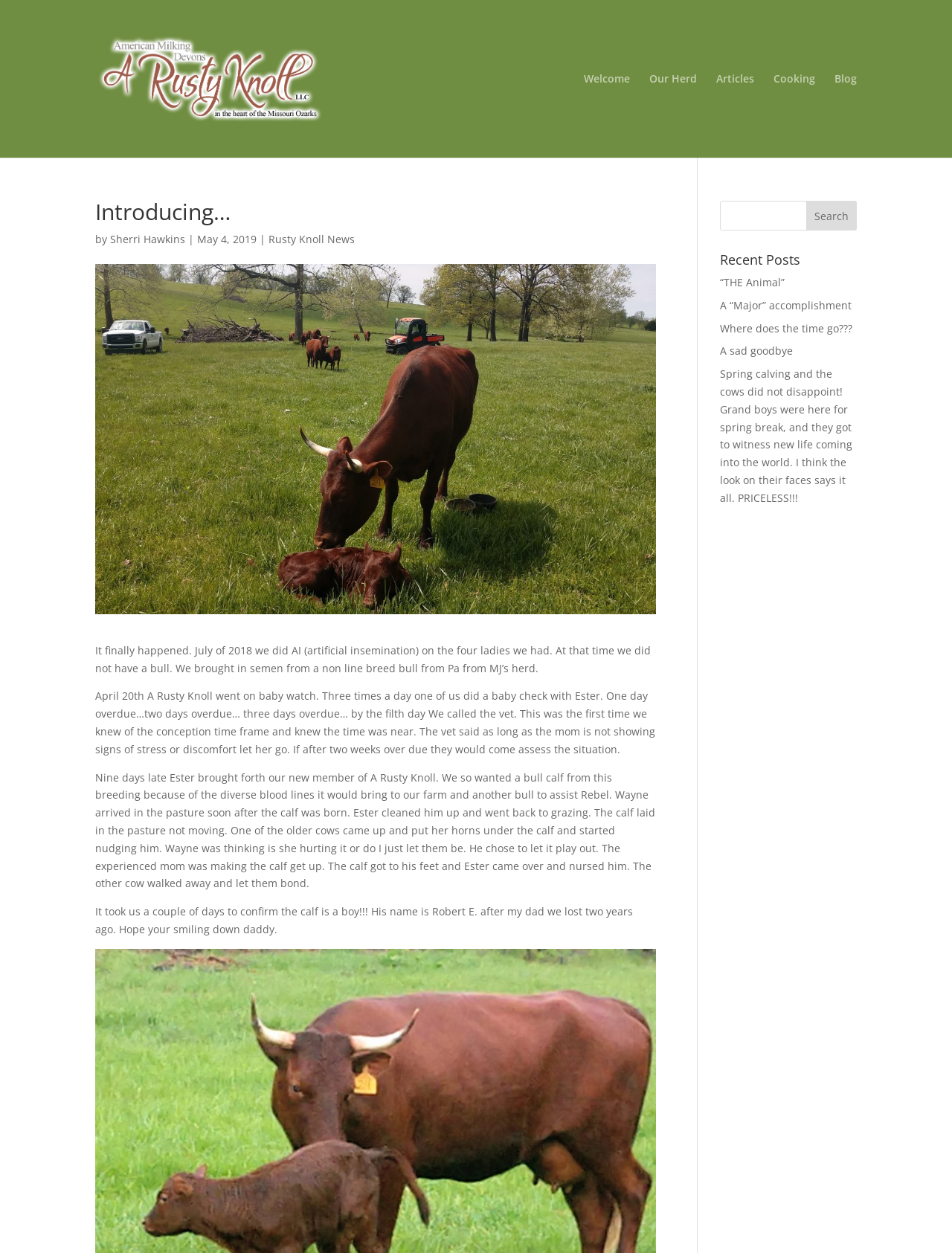What is the name of the calf?
Analyze the image and provide a thorough answer to the question.

The name of the calf is mentioned in the third paragraph of the blog post, where it says 'It took us a couple of days to confirm the calf is a boy!!! His name is Robert E. after my dad we lost two years ago.' This indicates that the calf's name is Robert E., named after the author's father.